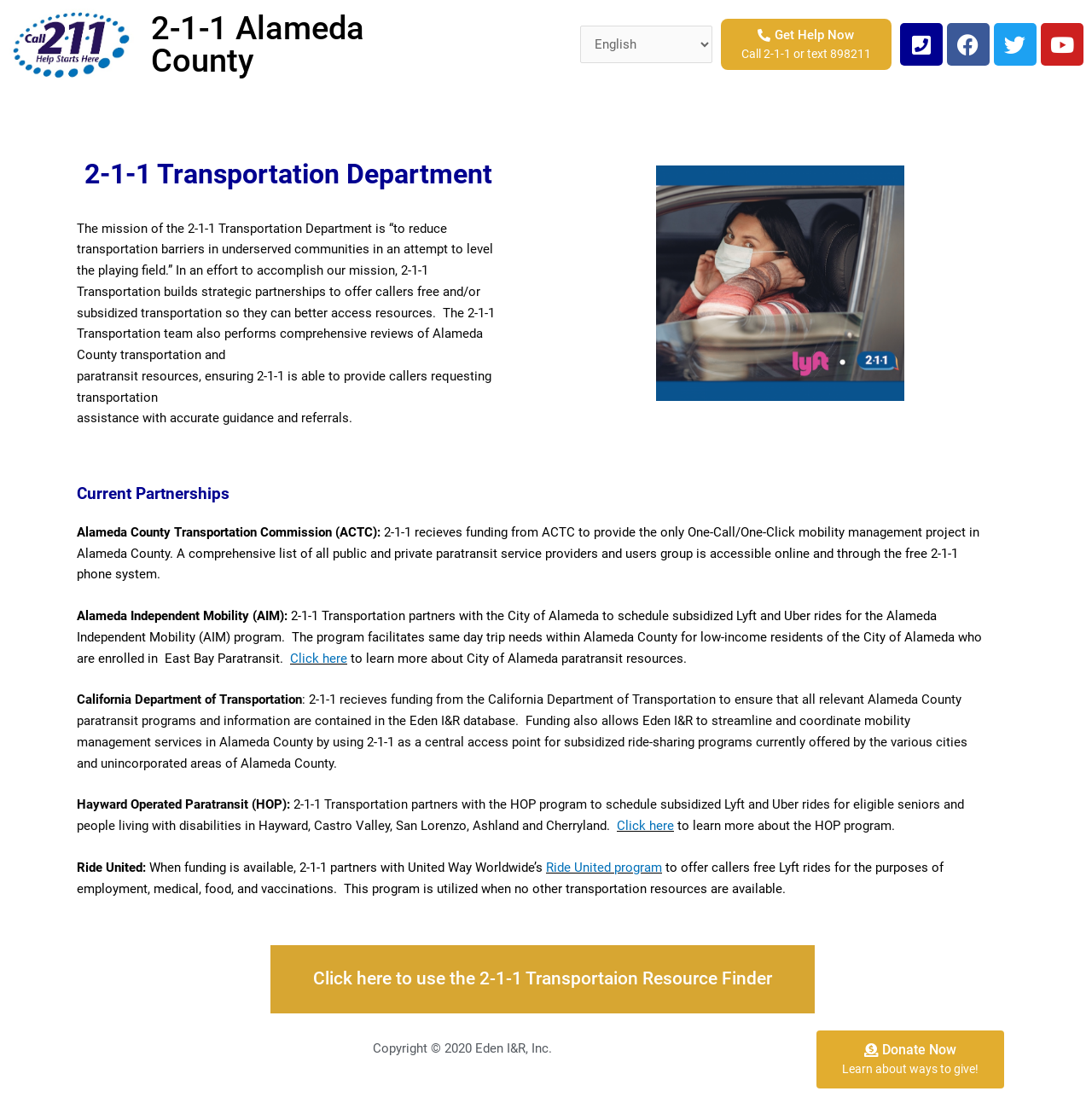Offer a meticulous description of the webpage's structure and content.

The webpage is about the 2-1-1 Transportation Department, which aims to reduce transportation barriers in underserved communities. At the top, there is a navigation section with links to the homepage, language selection, and social media platforms. Below this section, there is a main content area with an article about the 2-1-1 Transportation Department.

The article starts with a heading "2-1-1 Transportation Department" followed by a paragraph describing the department's mission. There is an image on the right side of the page, depicting a woman wearing a mask riding in a car, with logos for Lyft and 211.

The article continues with a section about current partnerships, including Alameda County Transportation Commission, Alameda Independent Mobility, California Department of Transportation, Hayward Operated Paratransit, and Ride United. Each partnership is described in a separate paragraph, with links to learn more about some of the programs.

At the bottom of the page, there is a link to use the 2-1-1 Transportation Resource Finder. Additionally, there is a copyright notice and a call-to-action to donate to Eden I&R, Inc.